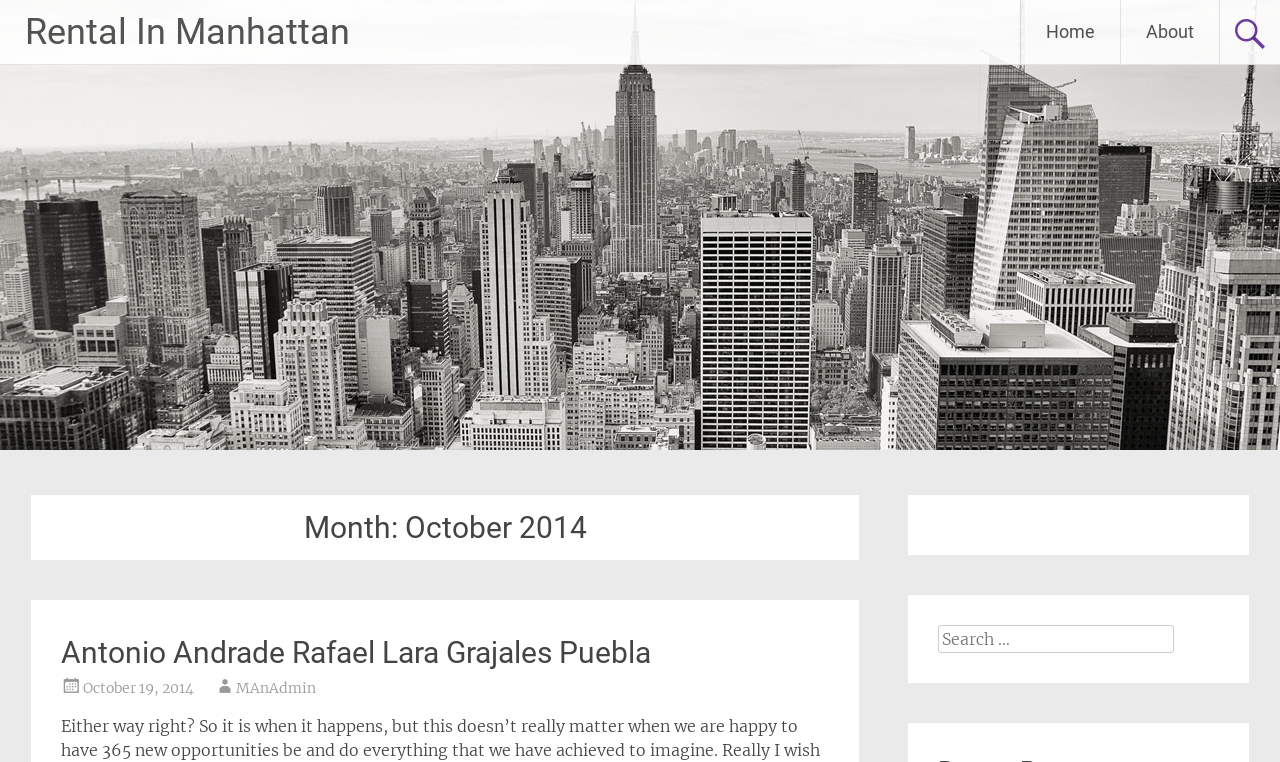What is the purpose of the search box?
Please answer the question as detailed as possible.

I inferred the purpose of the search box by looking at its label 'Search for:' and its position on the webpage, which suggests it is used to search for rental properties.